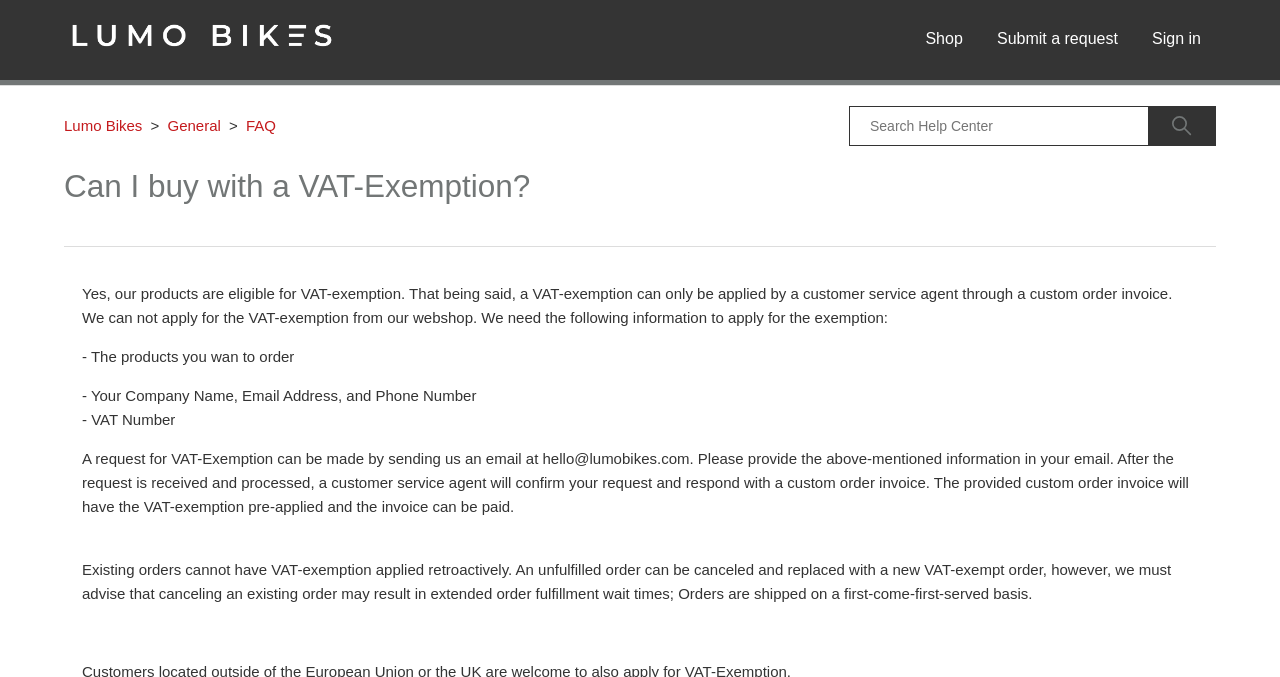Can VAT-exemption be applied to existing orders?
Kindly offer a detailed explanation using the data available in the image.

According to the webpage, existing orders cannot have VAT-exemption applied retroactively. However, an unfulfilled order can be canceled and replaced with a new VAT-exempt order, but this may result in extended order fulfillment wait times.